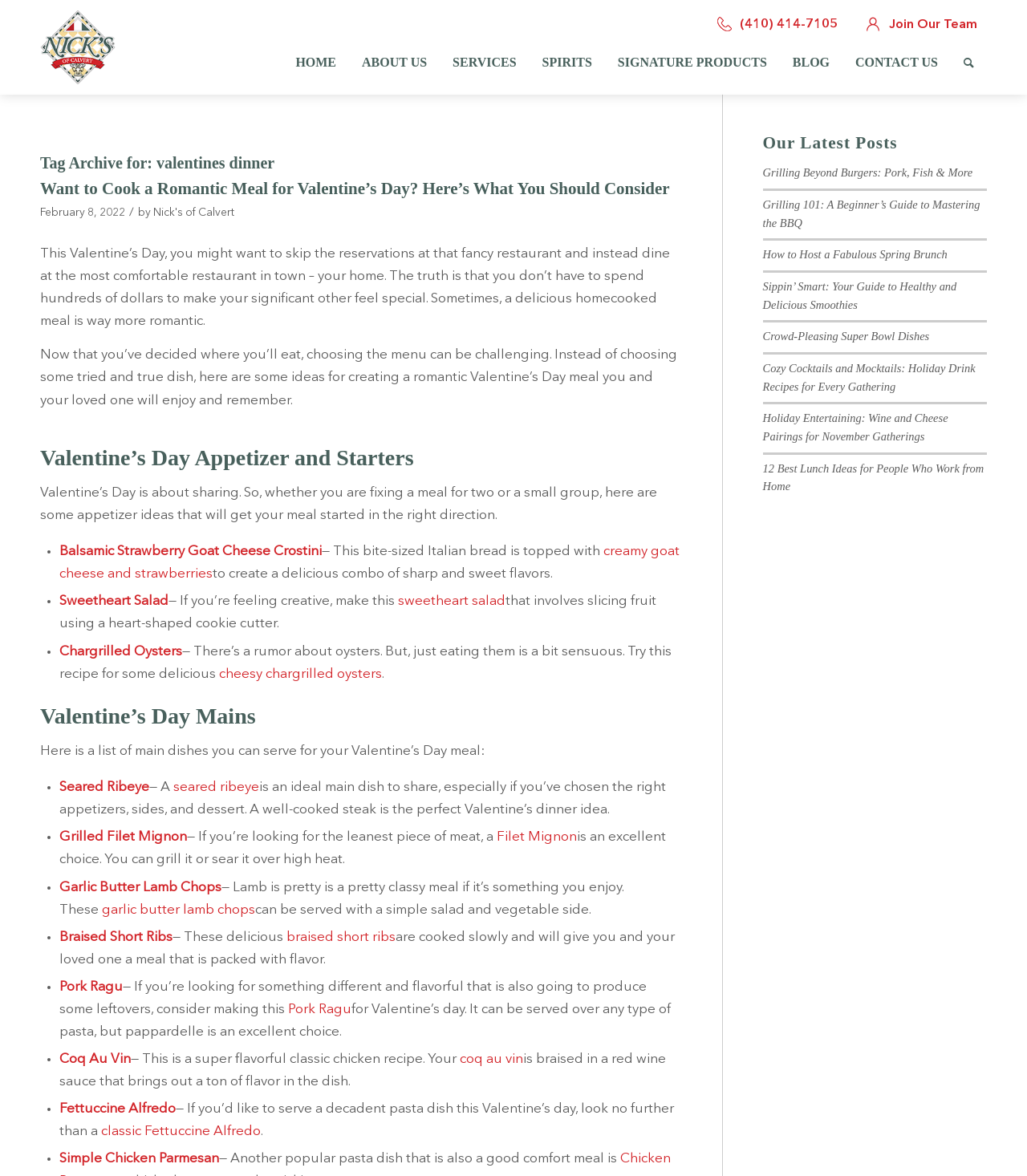Determine the coordinates of the bounding box that should be clicked to complete the instruction: "Click on the 'HOME' menu item". The coordinates should be represented by four float numbers between 0 and 1: [left, top, right, bottom].

[0.275, 0.026, 0.34, 0.08]